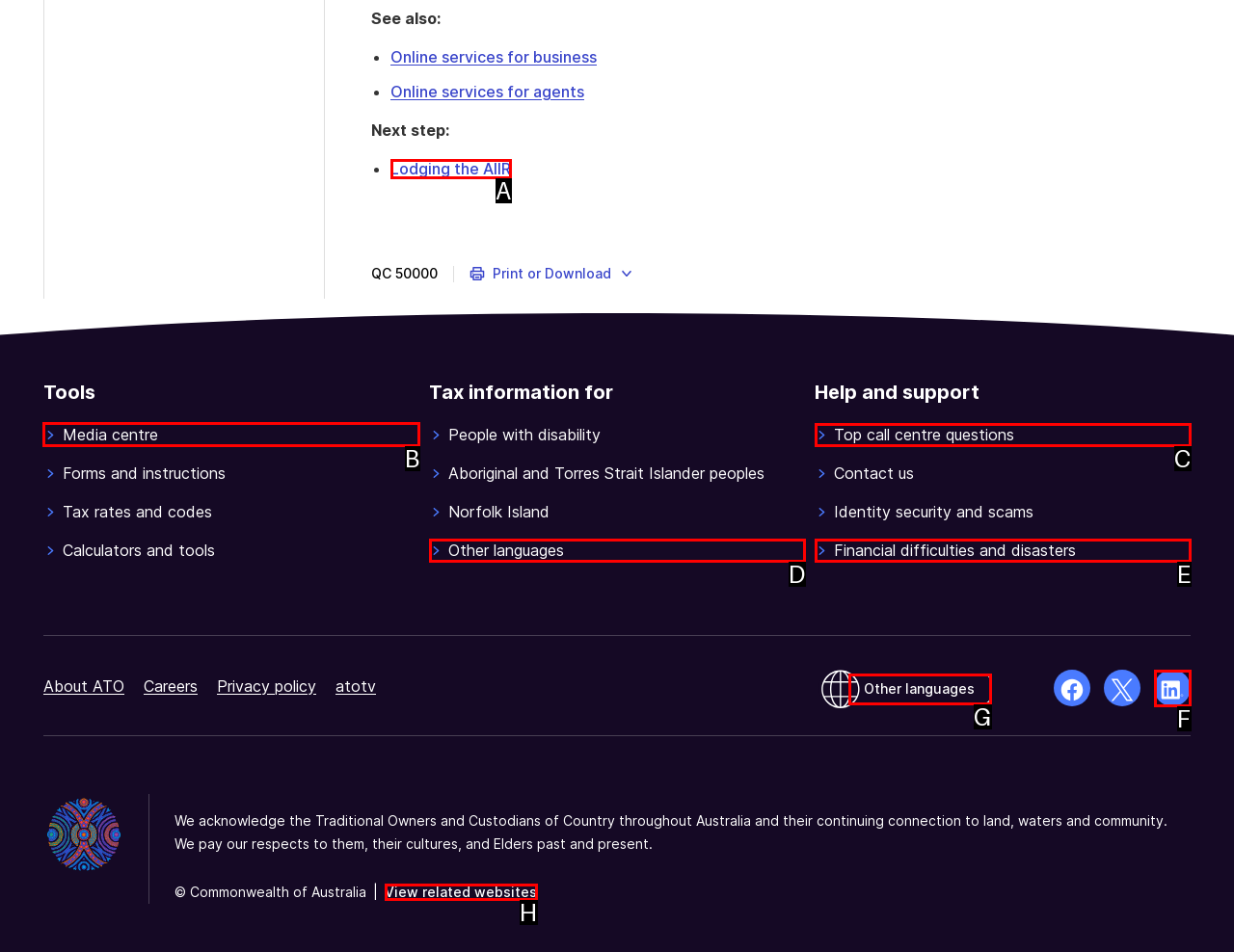Select the correct UI element to complete the task: Visit the media centre
Please provide the letter of the chosen option.

B